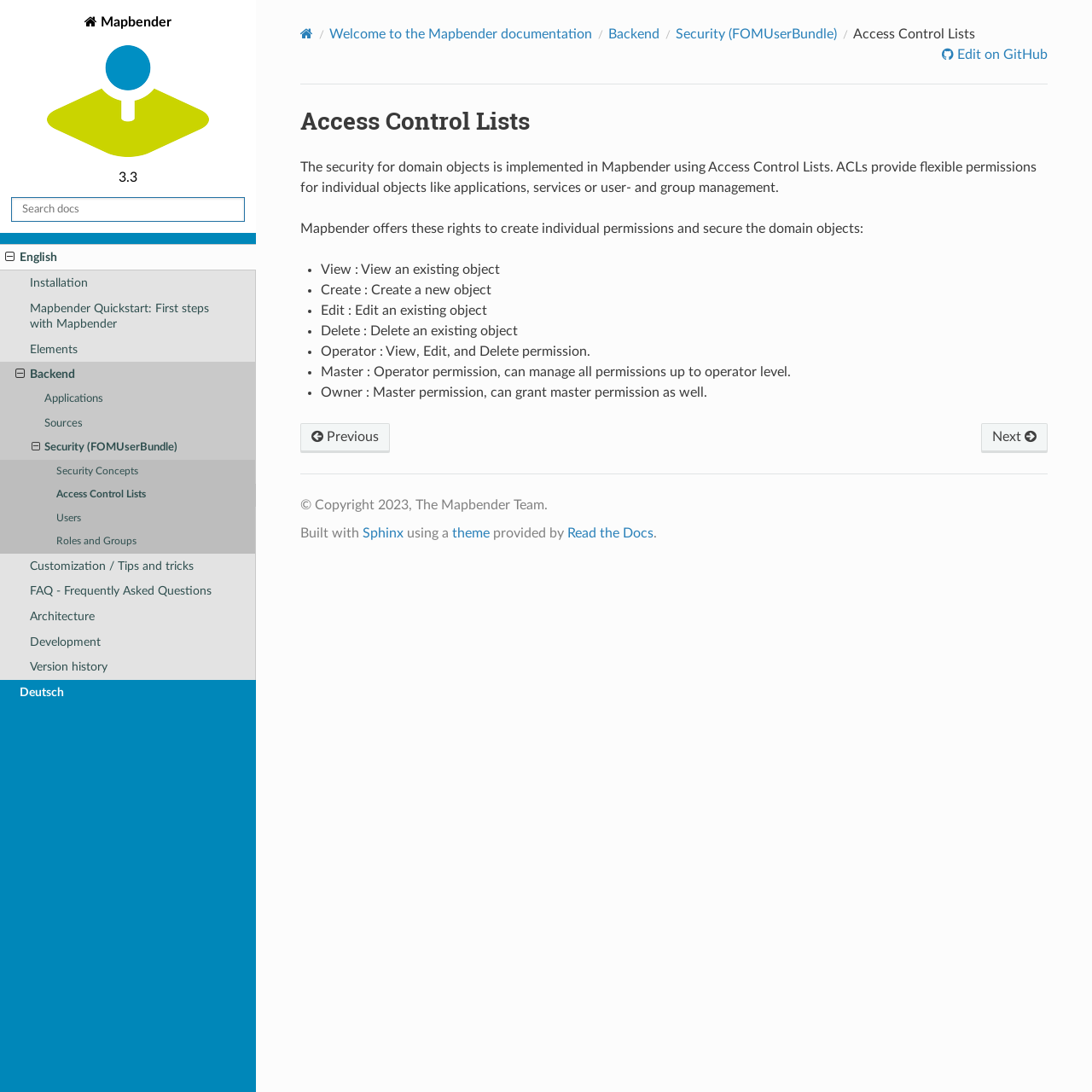Given the element description "FAQ - Frequently Asked Questions" in the screenshot, predict the bounding box coordinates of that UI element.

[0.0, 0.53, 0.234, 0.553]